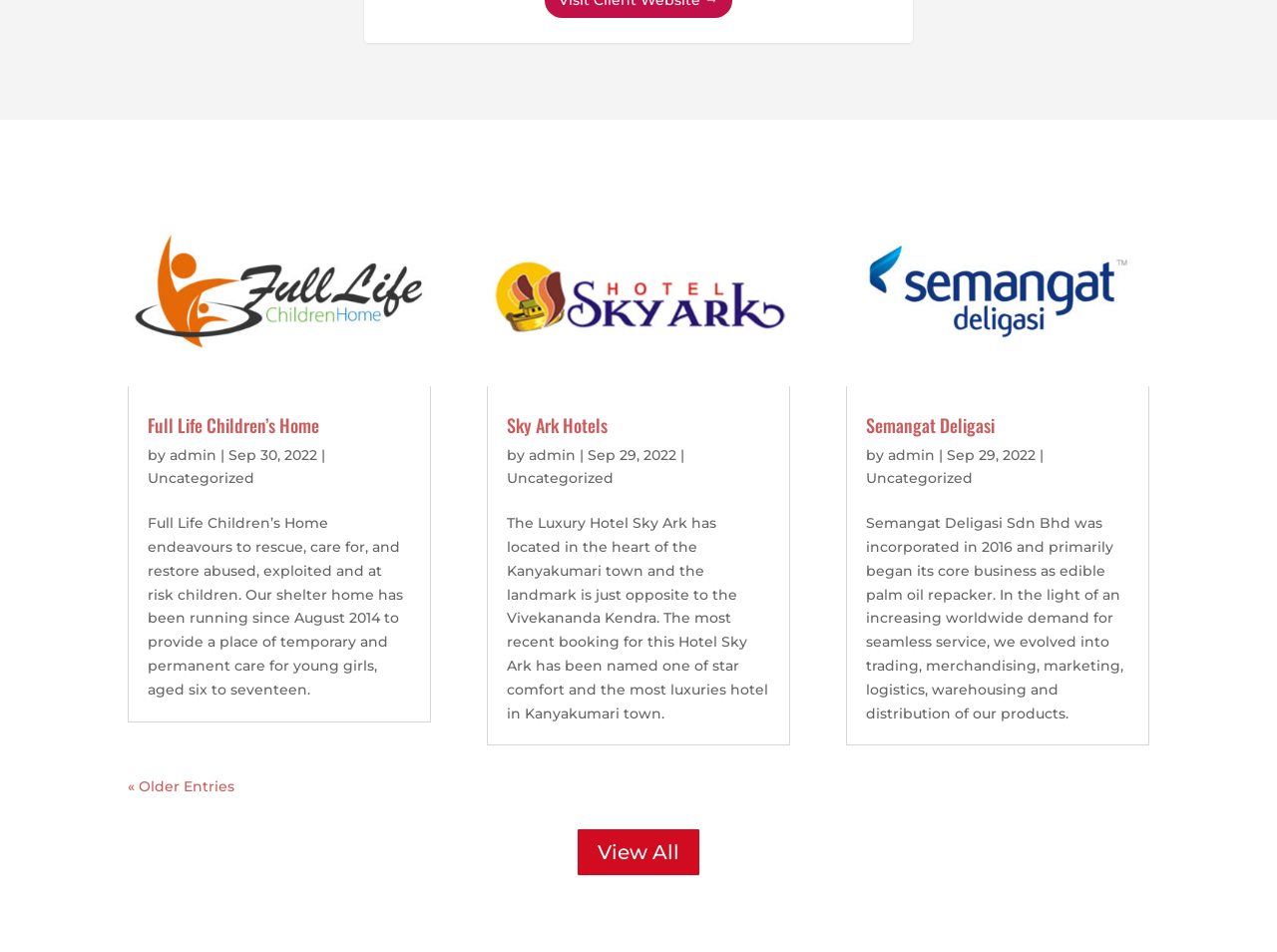Please provide a one-word or phrase answer to the question: 
What is the name of the hotel mentioned in the second article?

Sky Ark